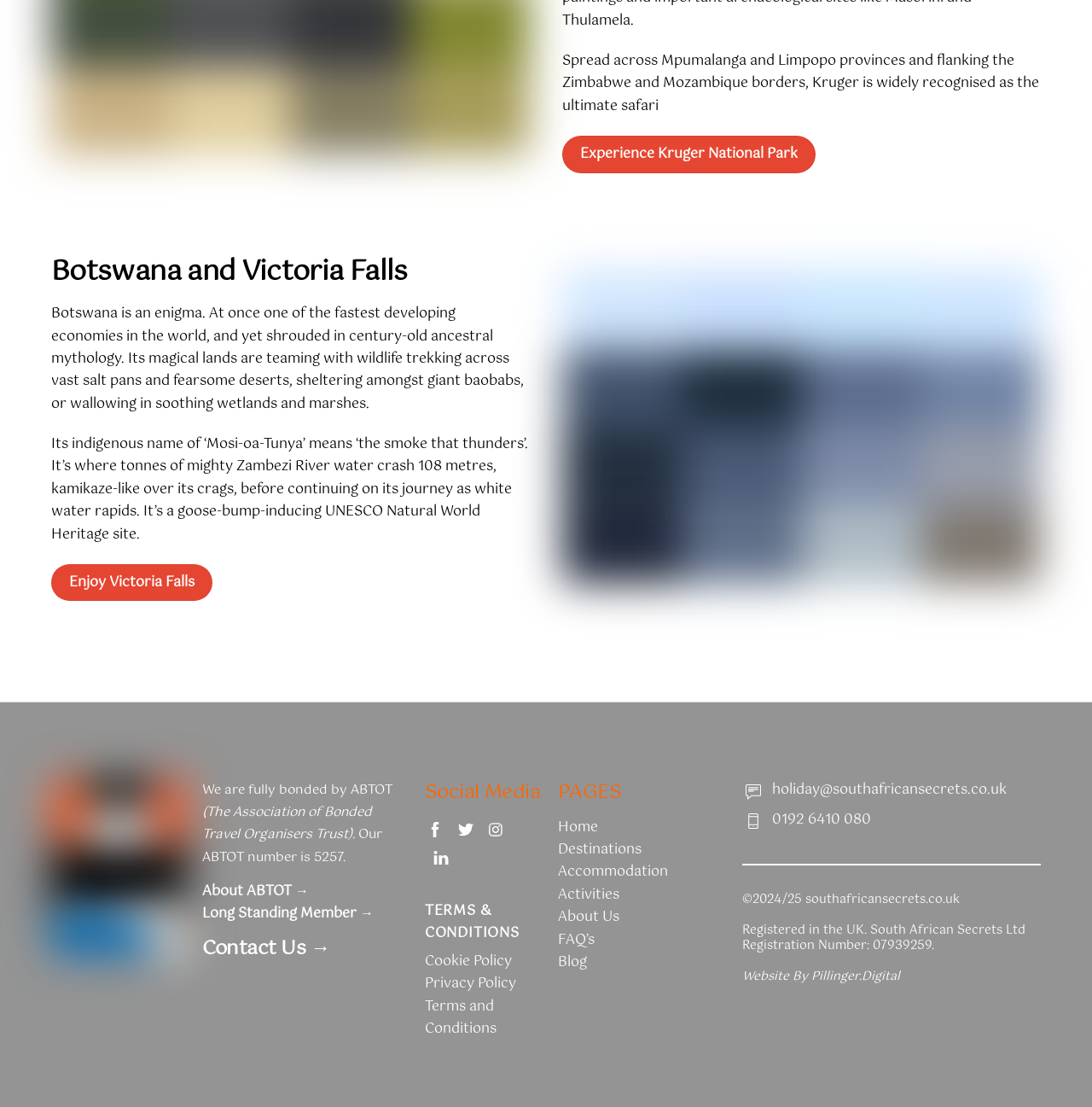What is the logo above the 'We are fully bonded by ABTOT' text?
Look at the image and answer the question with a single word or phrase.

ABTOT 10+ Logo